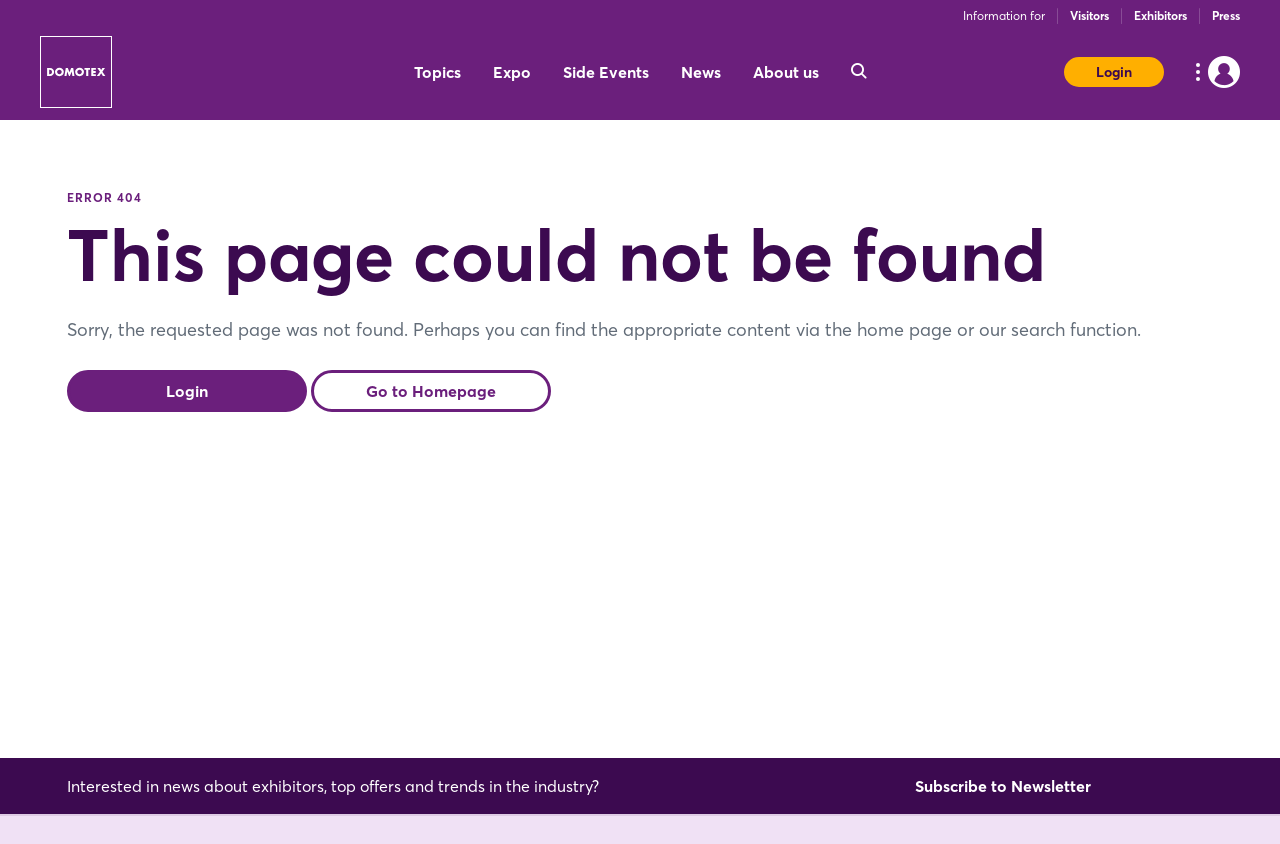What is the text of the webpage's headline?

This page could not be found